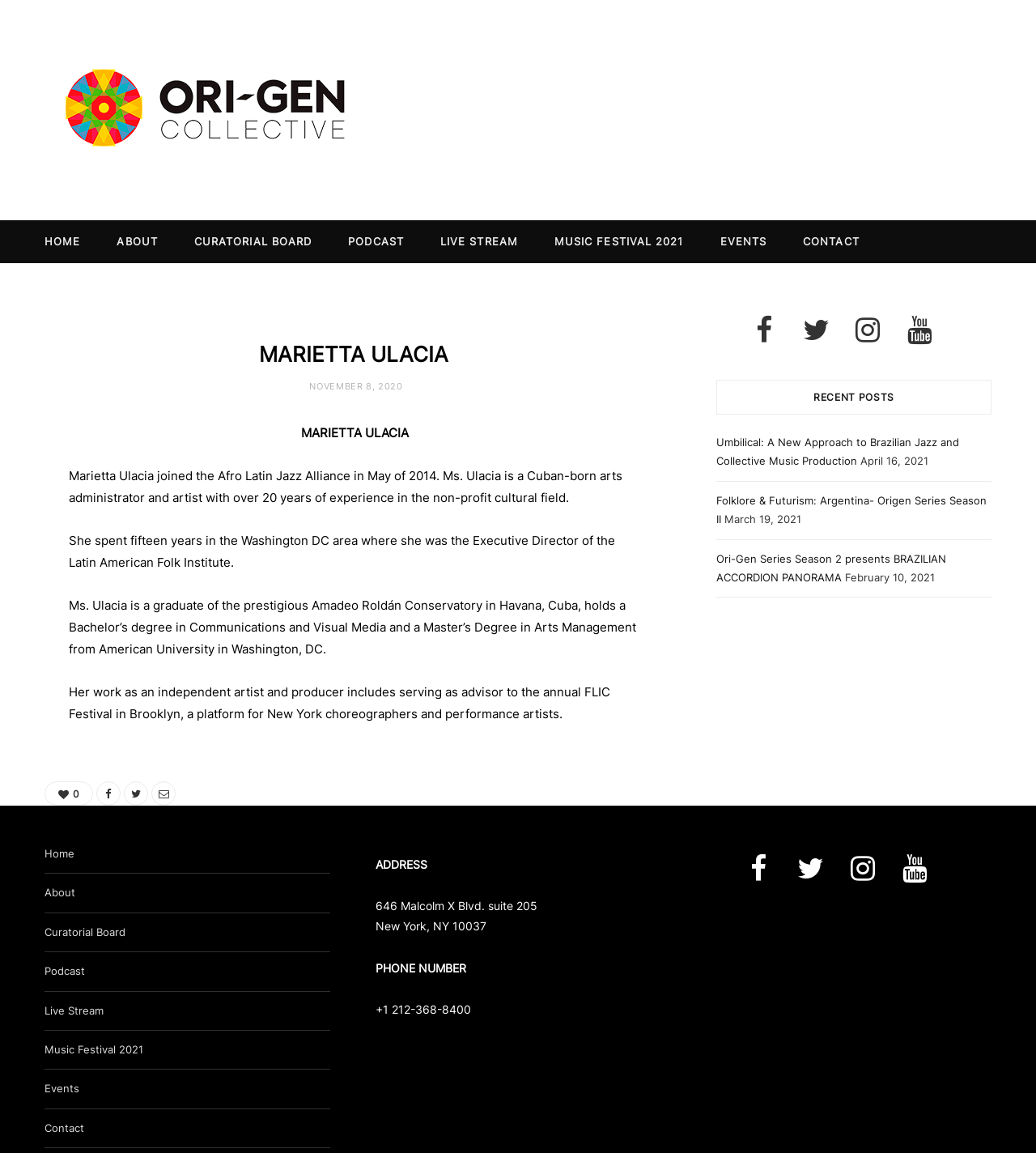What is the name of the festival Marietta Ulacia served as an advisor to?
Please provide a single word or phrase as the answer based on the screenshot.

FLIC Festival